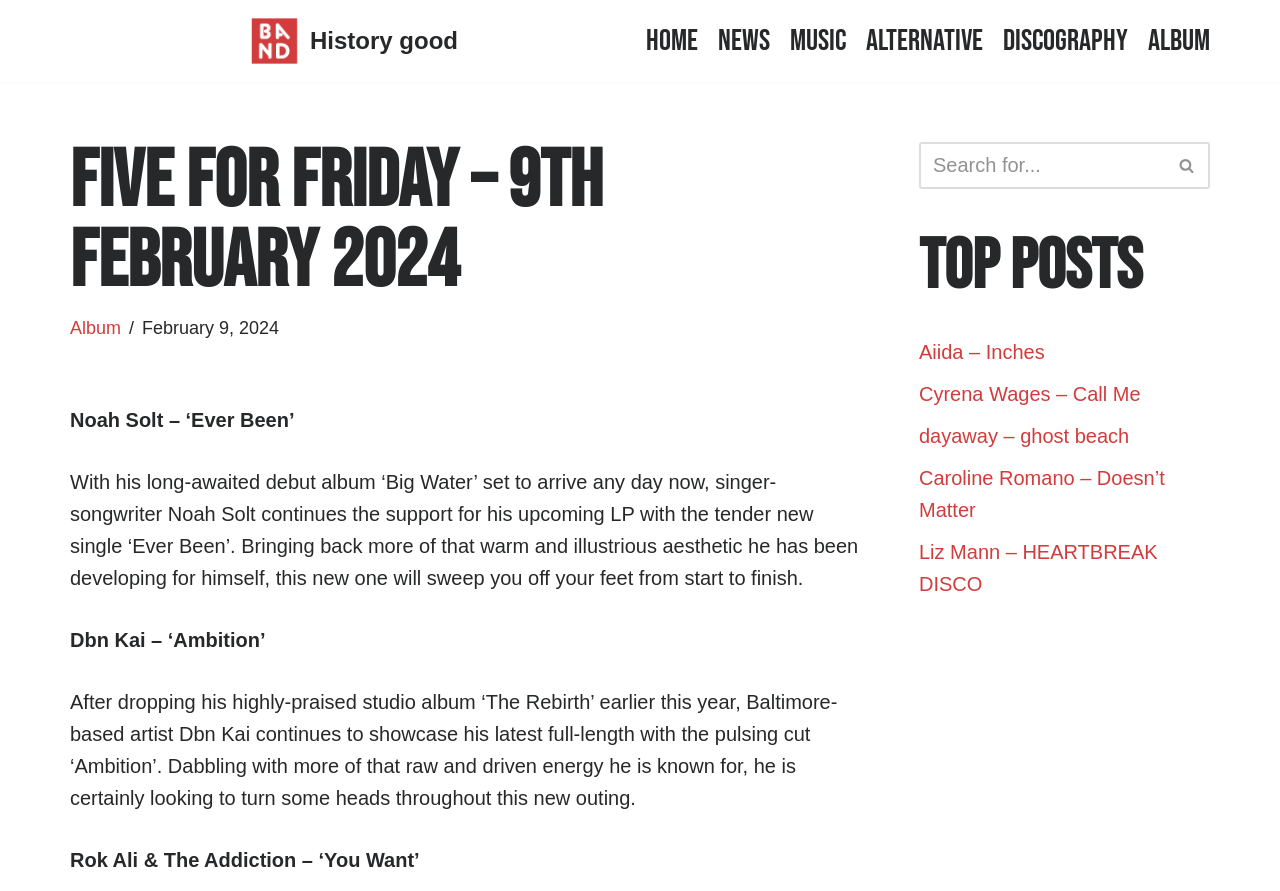Pinpoint the bounding box coordinates of the clickable area necessary to execute the following instruction: "Search for something". The coordinates should be given as four float numbers between 0 and 1, namely [left, top, right, bottom].

[0.718, 0.16, 0.91, 0.212]